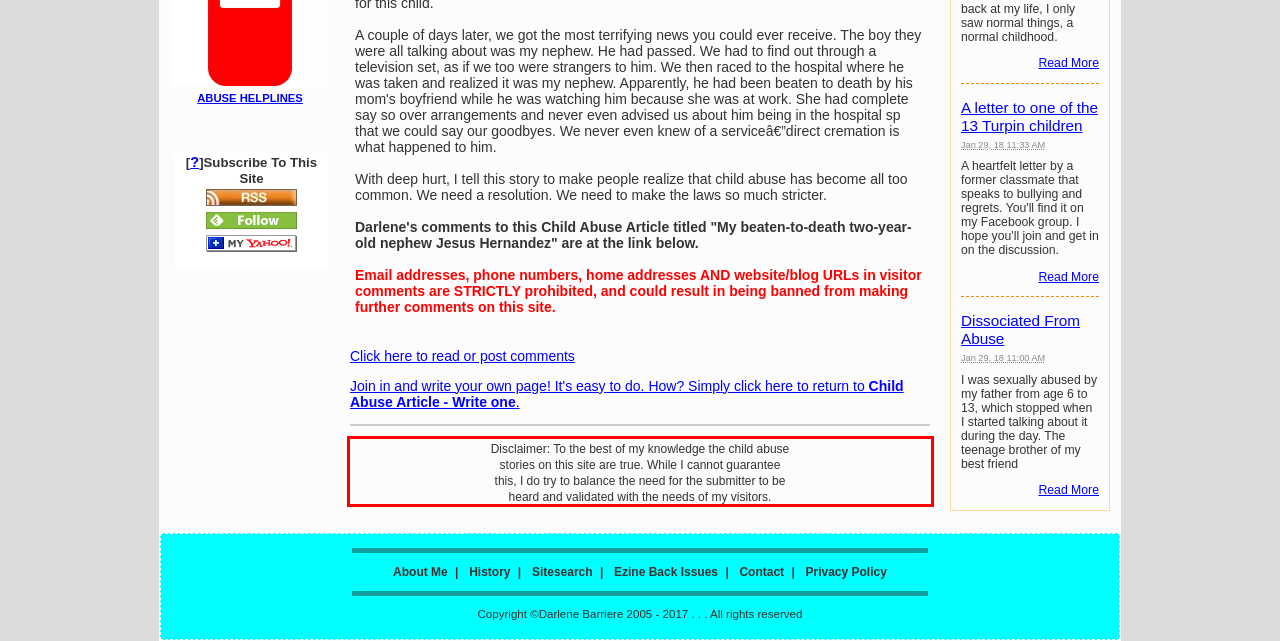Look at the webpage screenshot and recognize the text inside the red bounding box.

Disclaimer: To the best of my knowledge the child abuse stories on this site are true. While I cannot guarantee this, I do try to balance the need for the submitter to be heard and validated with the needs of my visitors.